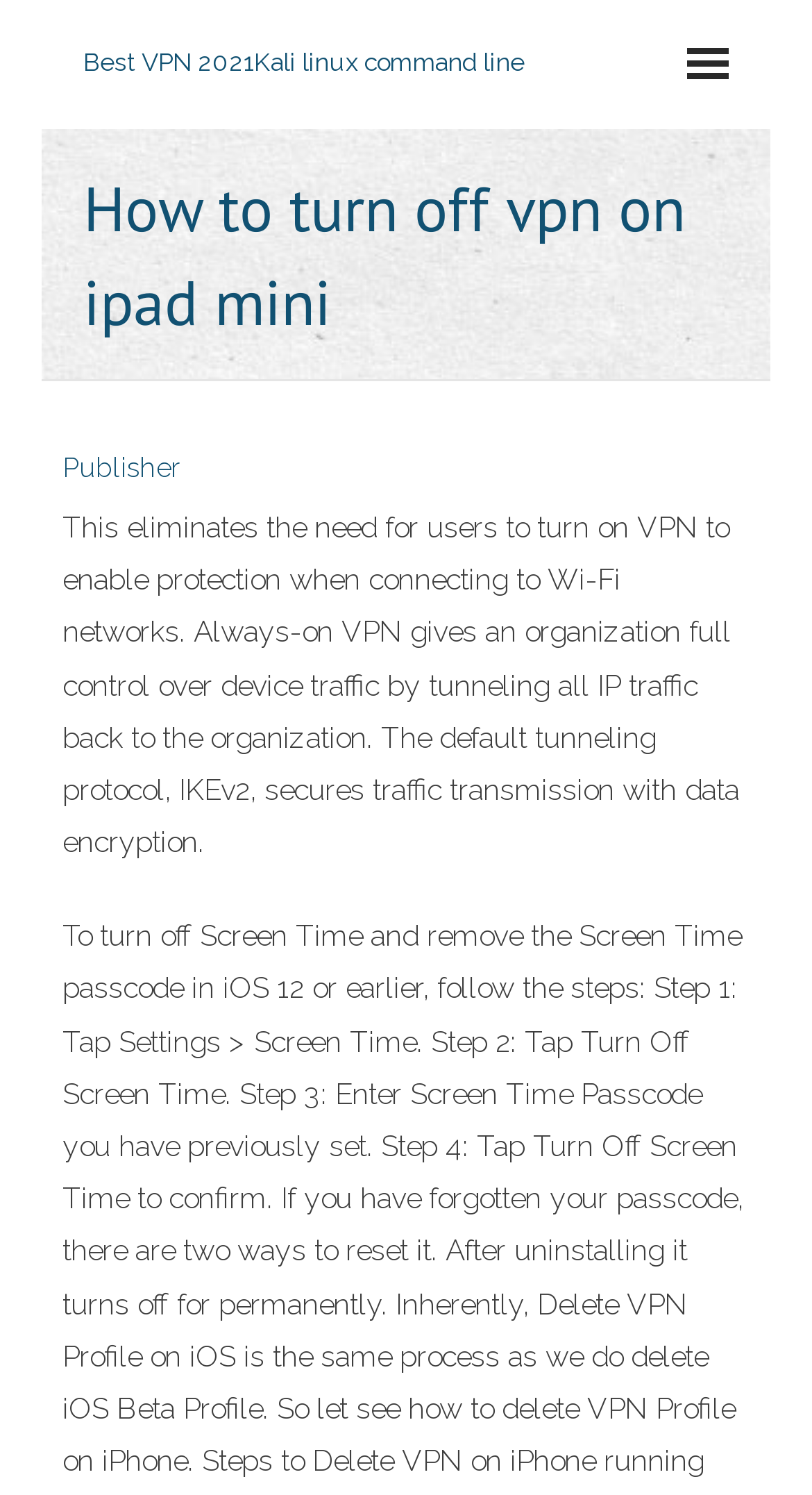Could you identify the text that serves as the heading for this webpage?

How to turn off vpn on ipad mini